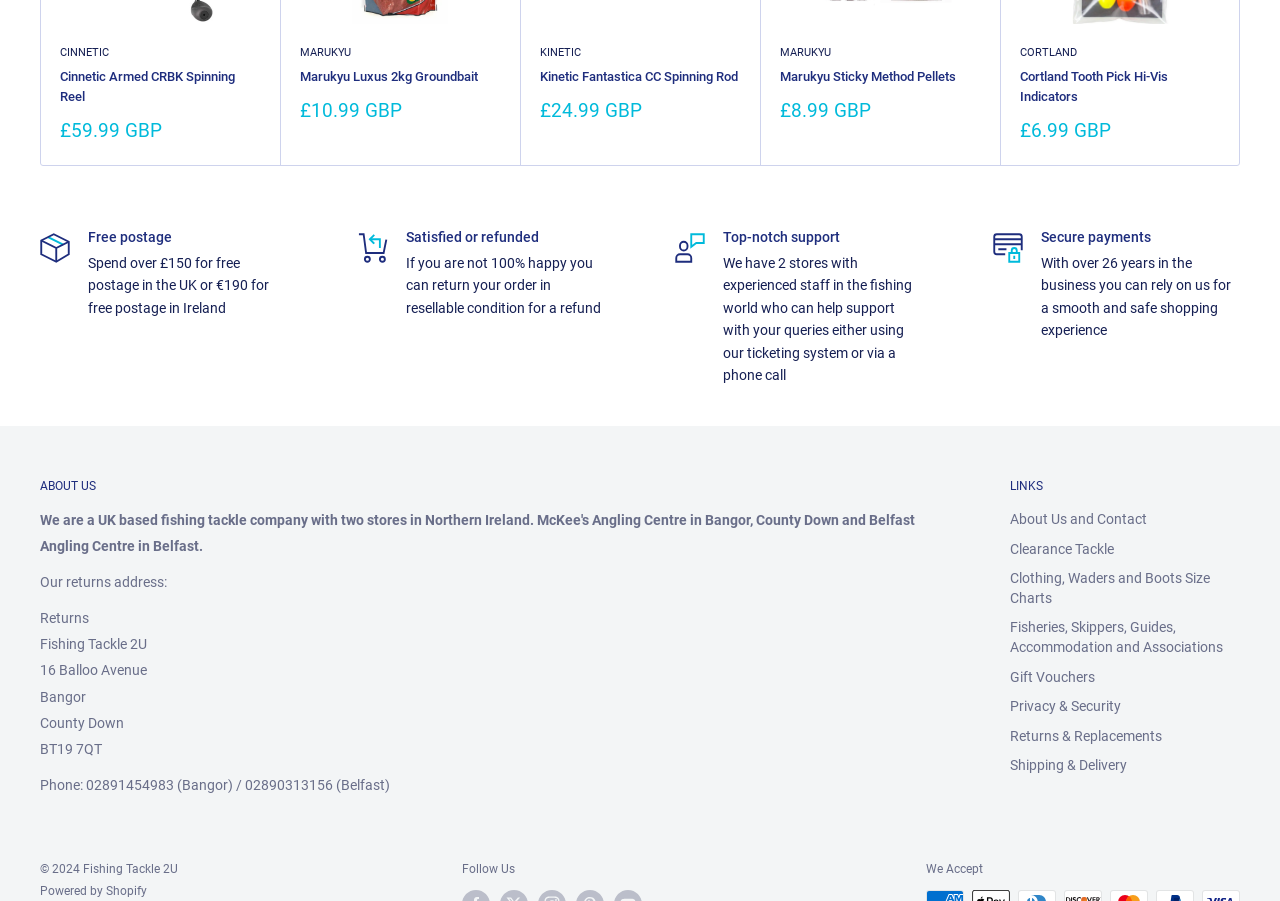What is the condition for free postage in the UK?
Please craft a detailed and exhaustive response to the question.

I found the condition for free postage in the UK by reading the StaticText element with the text 'Spend over £150 for free postage in the UK or €190 for free postage in Ireland'.